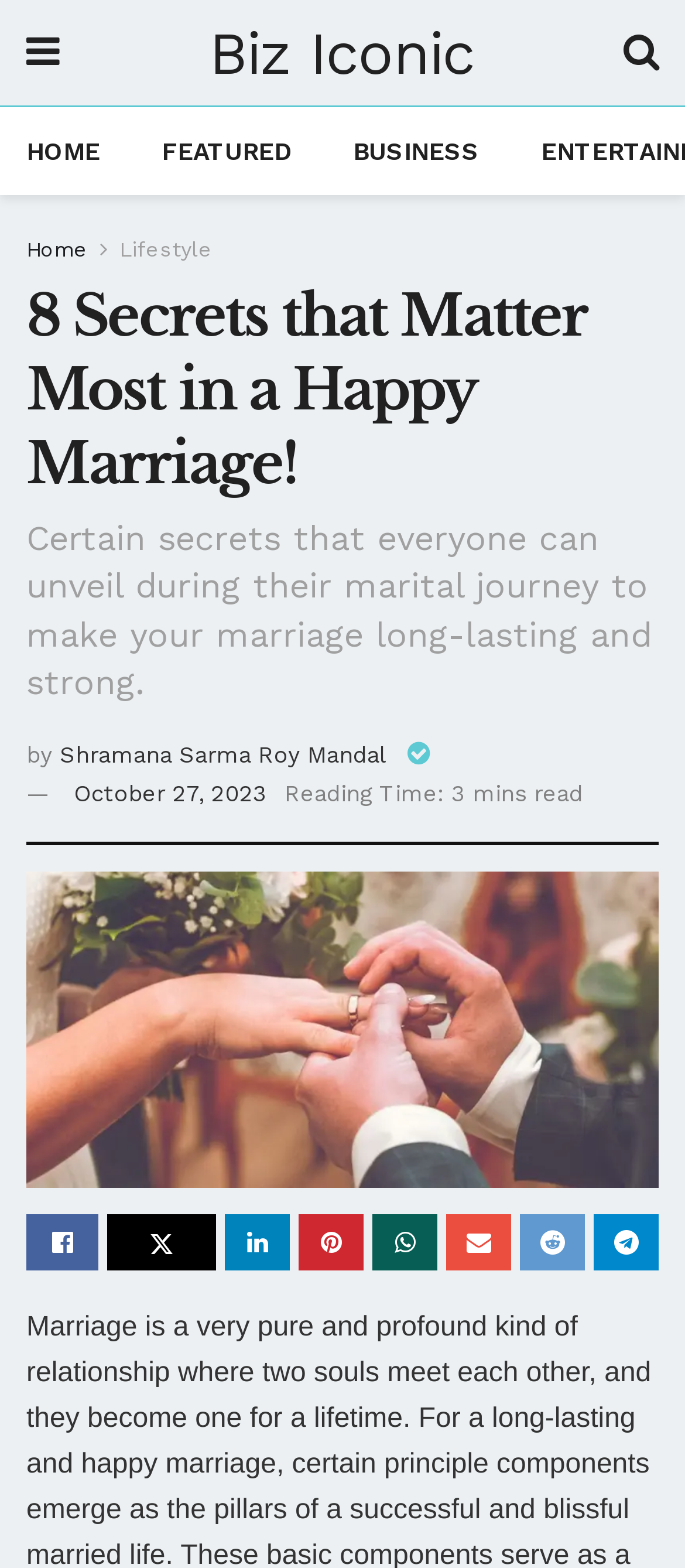Given the following UI element description: "Home", find the bounding box coordinates in the webpage screenshot.

[0.038, 0.087, 0.146, 0.105]